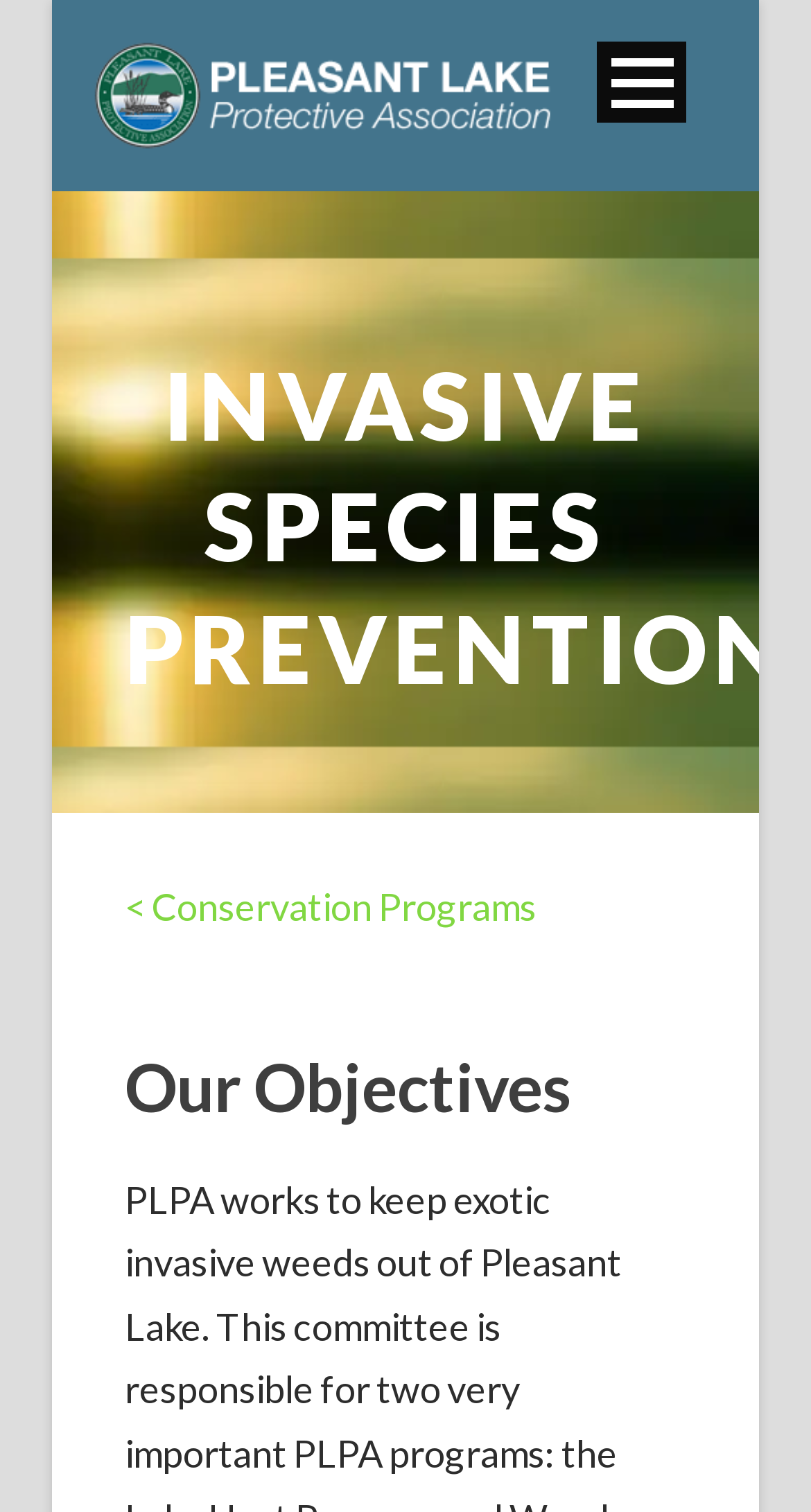What is the purpose of the 'Open Menu' button? From the image, respond with a single word or brief phrase.

To open the main menu